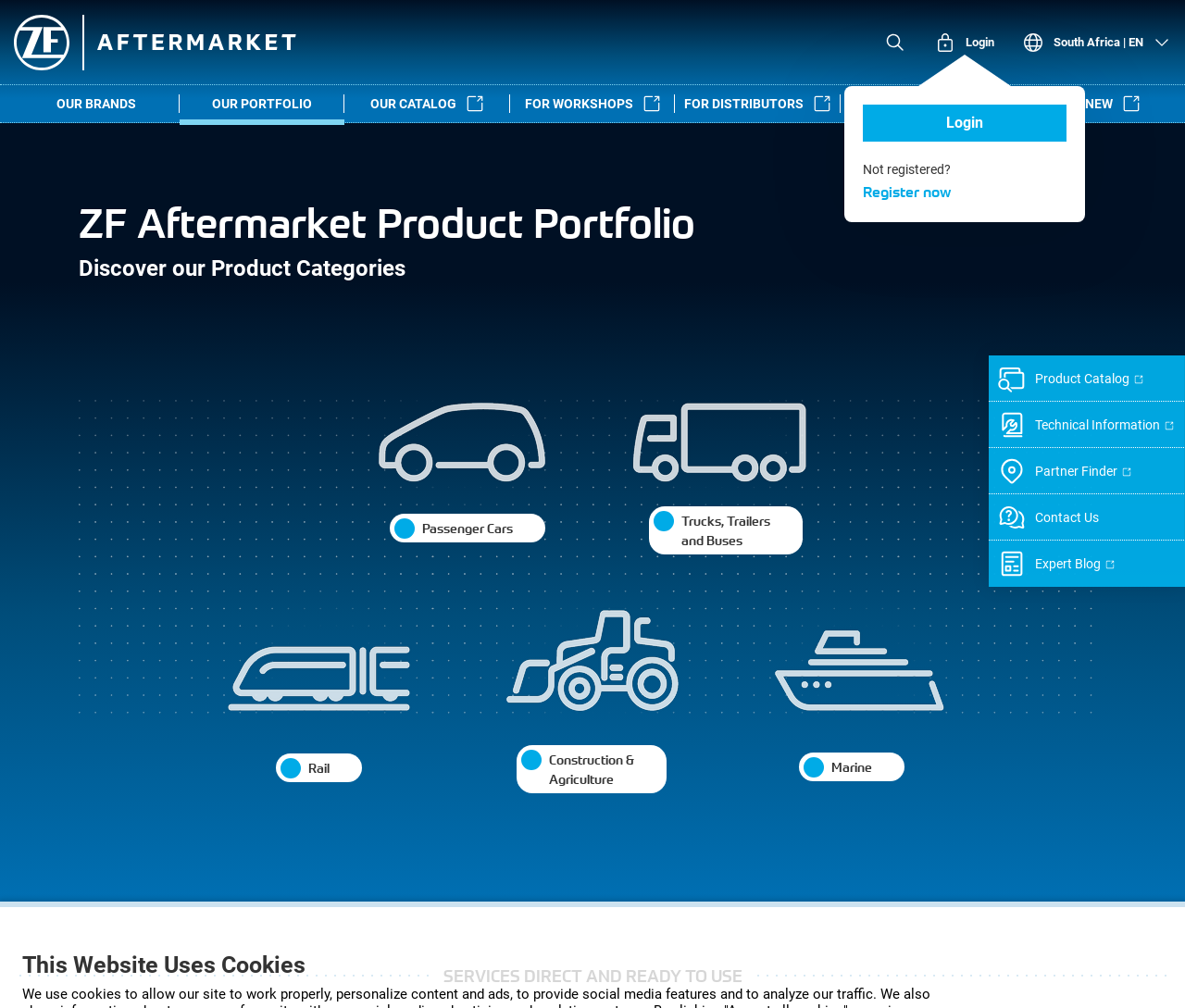Identify the text that serves as the heading for the webpage and generate it.

ZF Aftermarket Product Portfolio